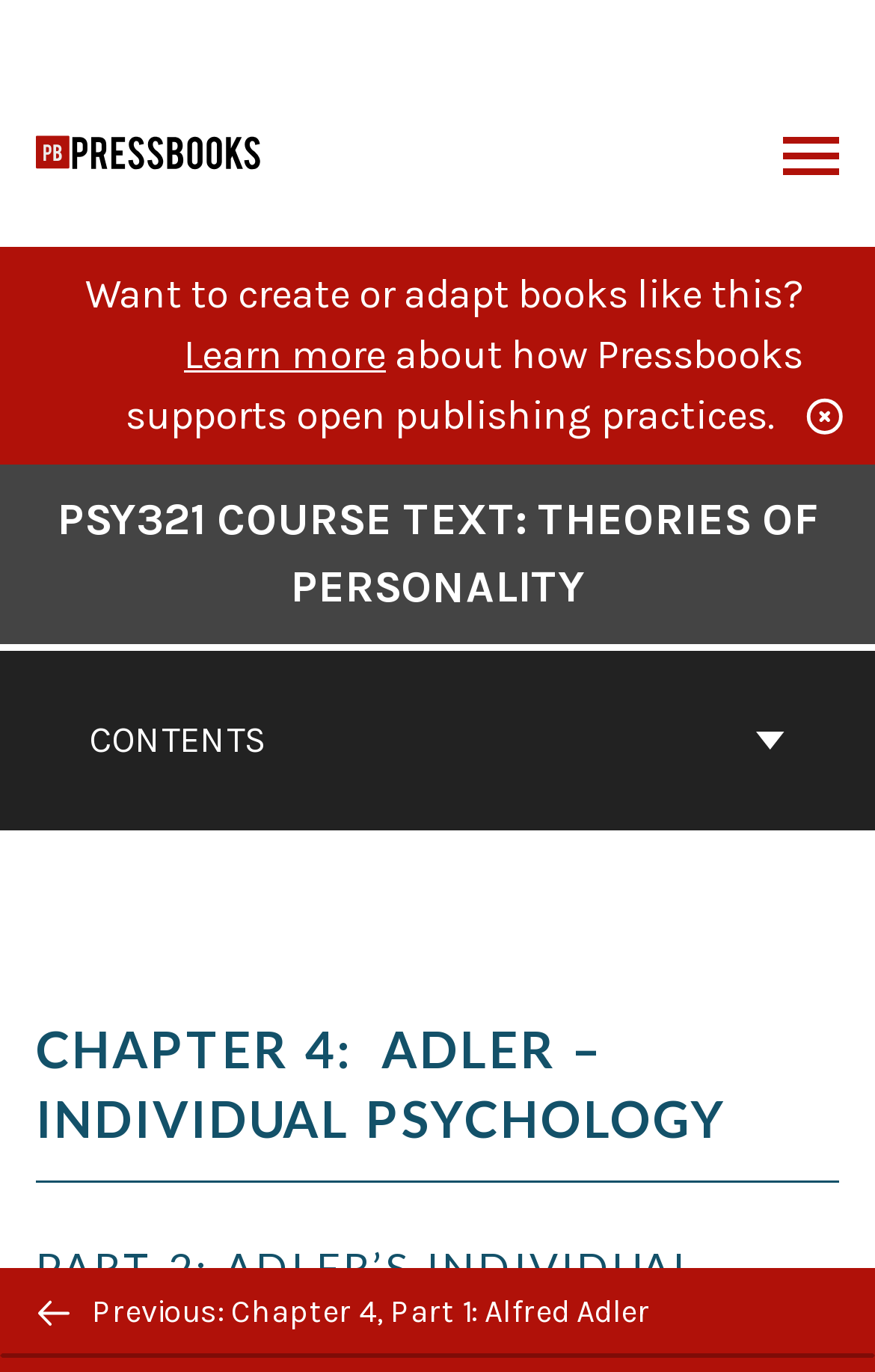From the element description Learn more, predict the bounding box coordinates of the UI element. The coordinates must be specified in the format (top-left x, top-left y, bottom-right x, bottom-right y) and should be within the 0 to 1 range.

[0.21, 0.24, 0.441, 0.276]